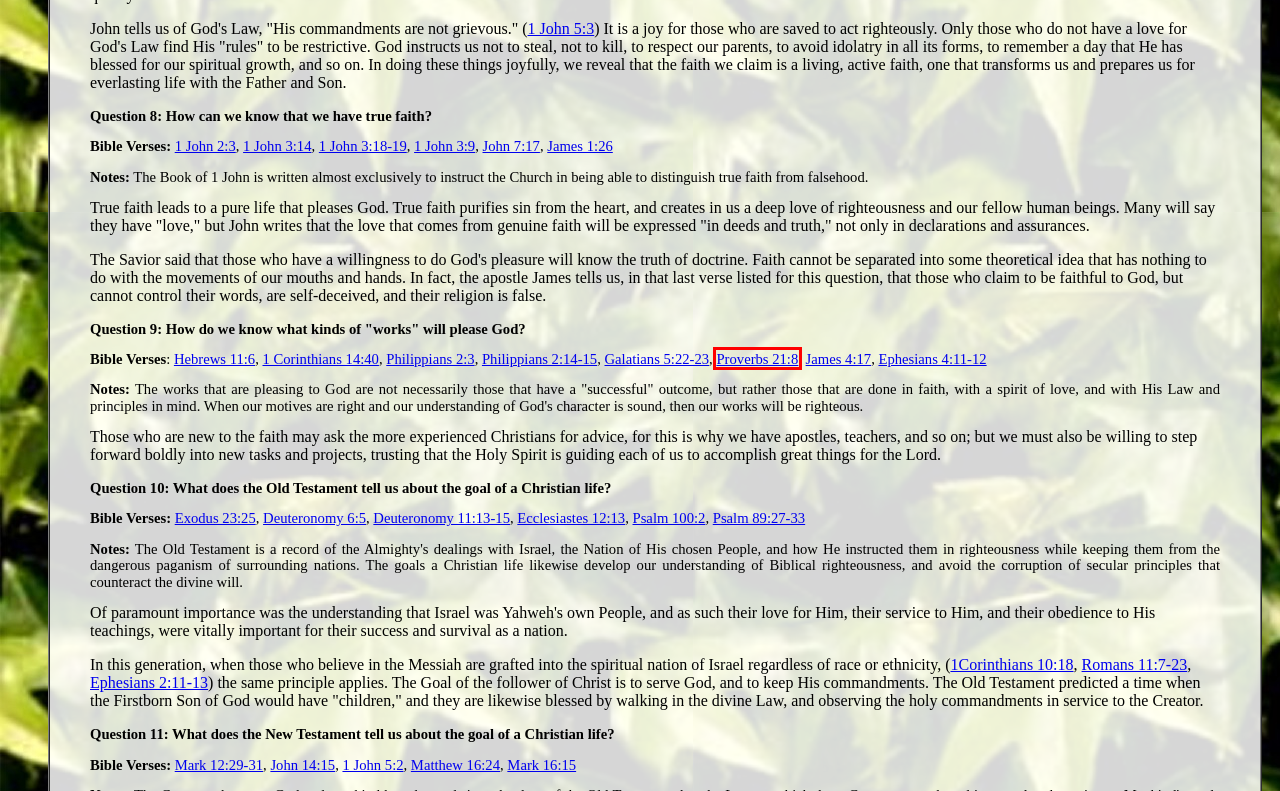Observe the provided screenshot of a webpage with a red bounding box around a specific UI element. Choose the webpage description that best fits the new webpage after you click on the highlighted element. These are your options:
A. 1 John 2 (WEB) - And by this we do
B. 1 John 3 (WEB) - My little children, let us
C. Deuteronomy 11 (WEB) - And it shall come to
D. Deuteronomy 6 (WEB) - And thou shalt love the
E. Proverbs 21 (WEB) - The way of man [is]
F. 1 Corinthians 14 (WEB) - Let all things be done
G. 1 John 3 (WEB) - We know that we have
H. Matthew 16 (WEB) - Then said Jesus to his

E